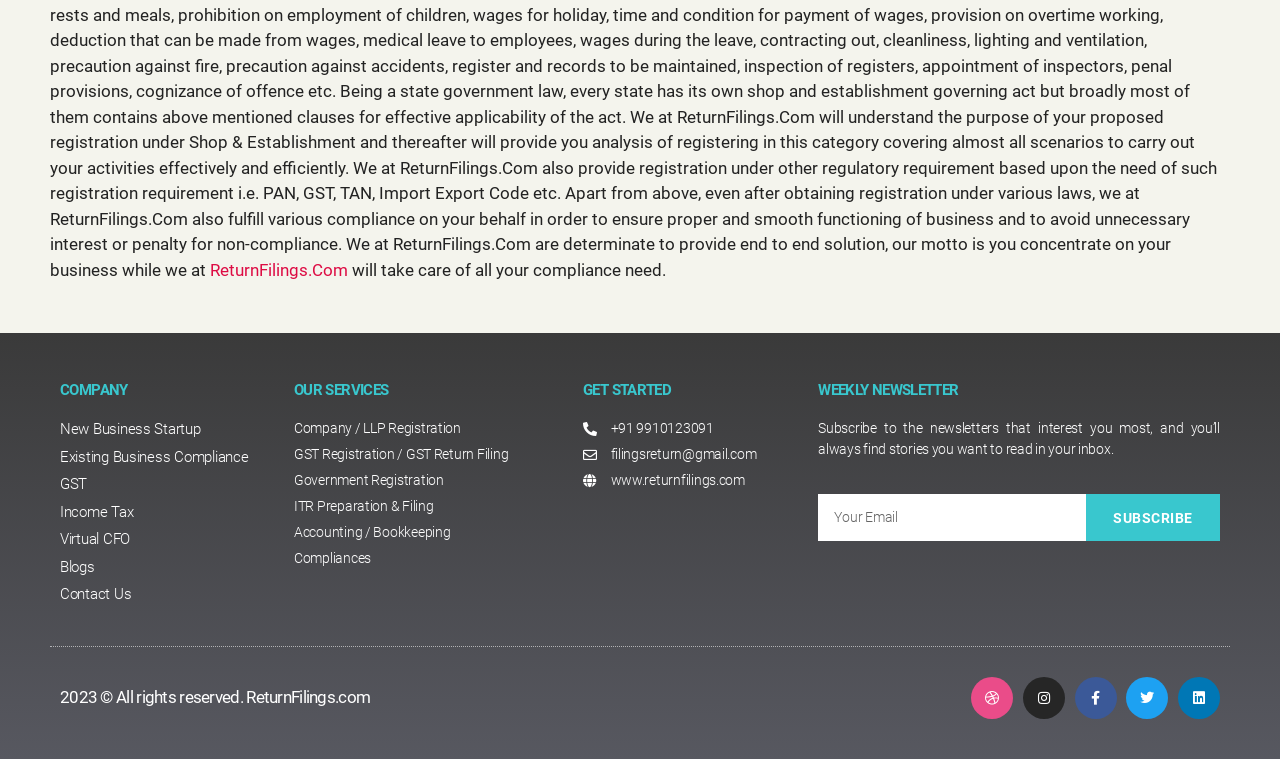Pinpoint the bounding box coordinates of the clickable area necessary to execute the following instruction: "Click on 'New Business Startup'". The coordinates should be given as four float numbers between 0 and 1, namely [left, top, right, bottom].

[0.047, 0.551, 0.214, 0.58]